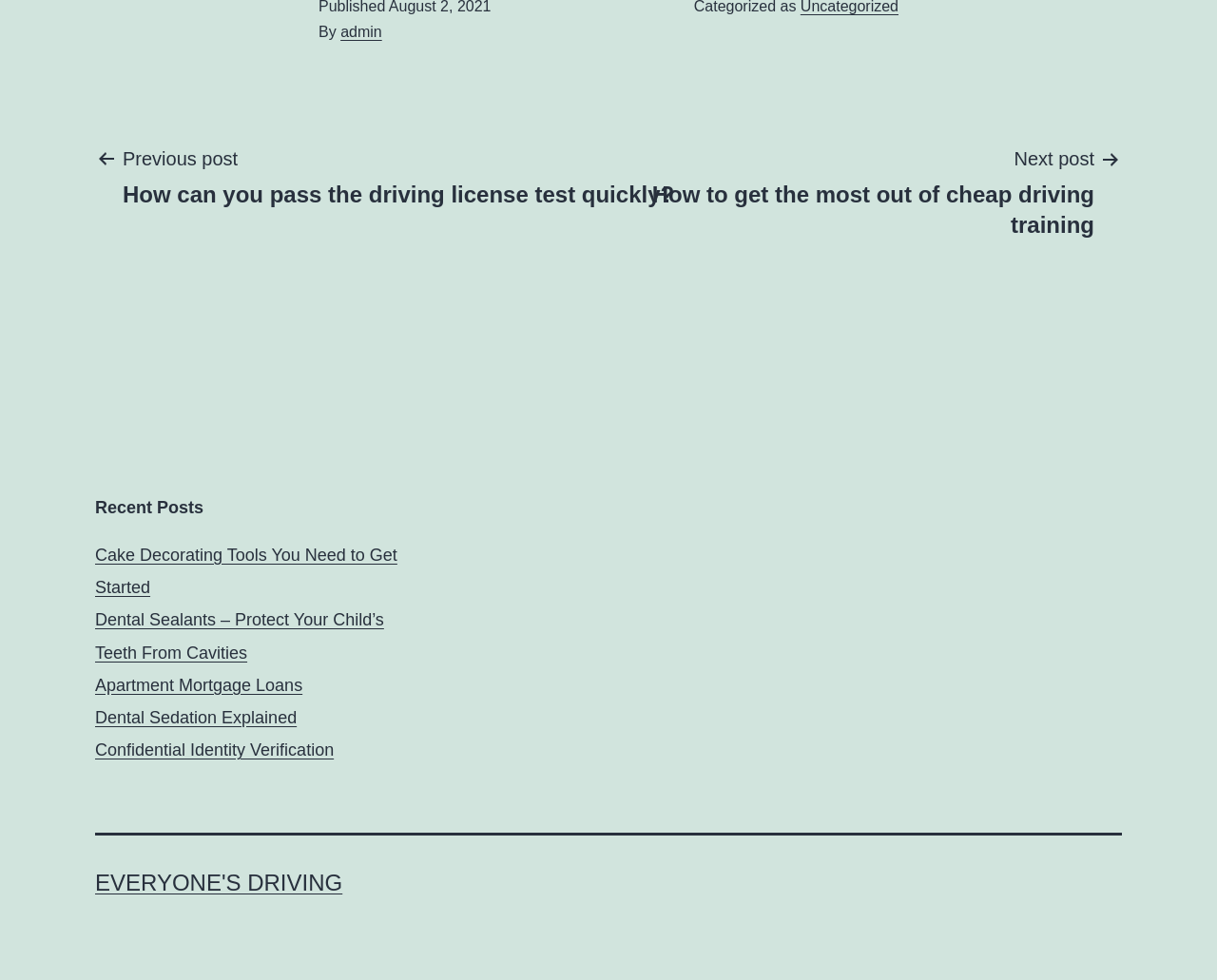Give a one-word or phrase response to the following question: What is the category of the previous post?

Driving license